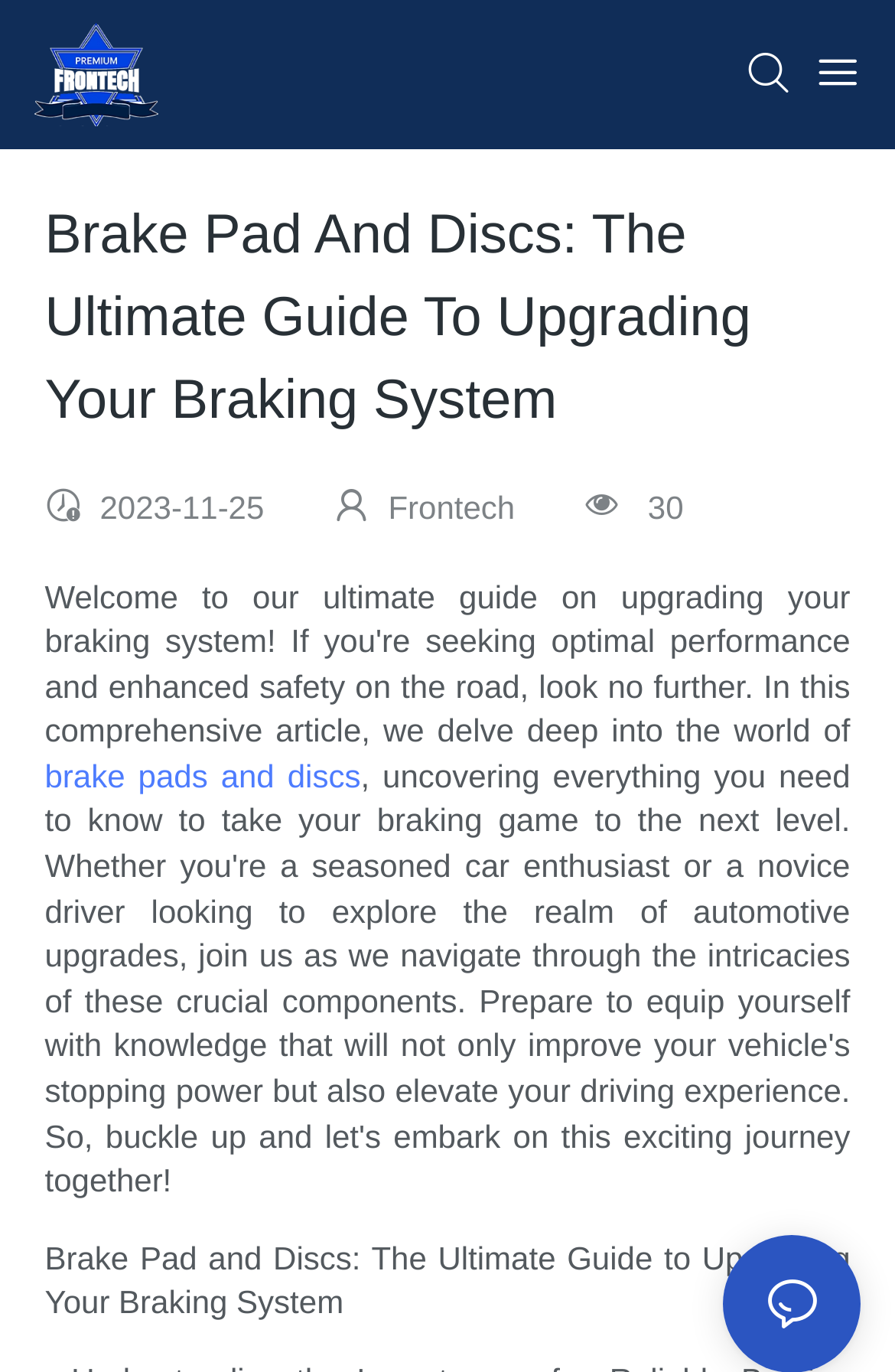Explain in detail what is displayed on the webpage.

The webpage is a comprehensive guide to upgrading a braking system, with a focus on optimal performance and enhanced safety. At the top left of the page, there is a link, followed by a search bar on the top right. Below the search bar, a prominent heading reads "Brake Pad And Discs: The Ultimate Guide To Upgrading Your Braking System". 

Underneath the heading, there are three lines of text, displaying the date "2023-11-25", the author "Frontech", and the number "30", which may indicate the number of minutes required to read the article. 

Further down, there is a link to "brake pads and discs", which is positioned above a repeated title "Brake Pad and Discs: The Ultimate Guide to Upgrading Your Braking System", likely serving as an introduction to the main content of the article.